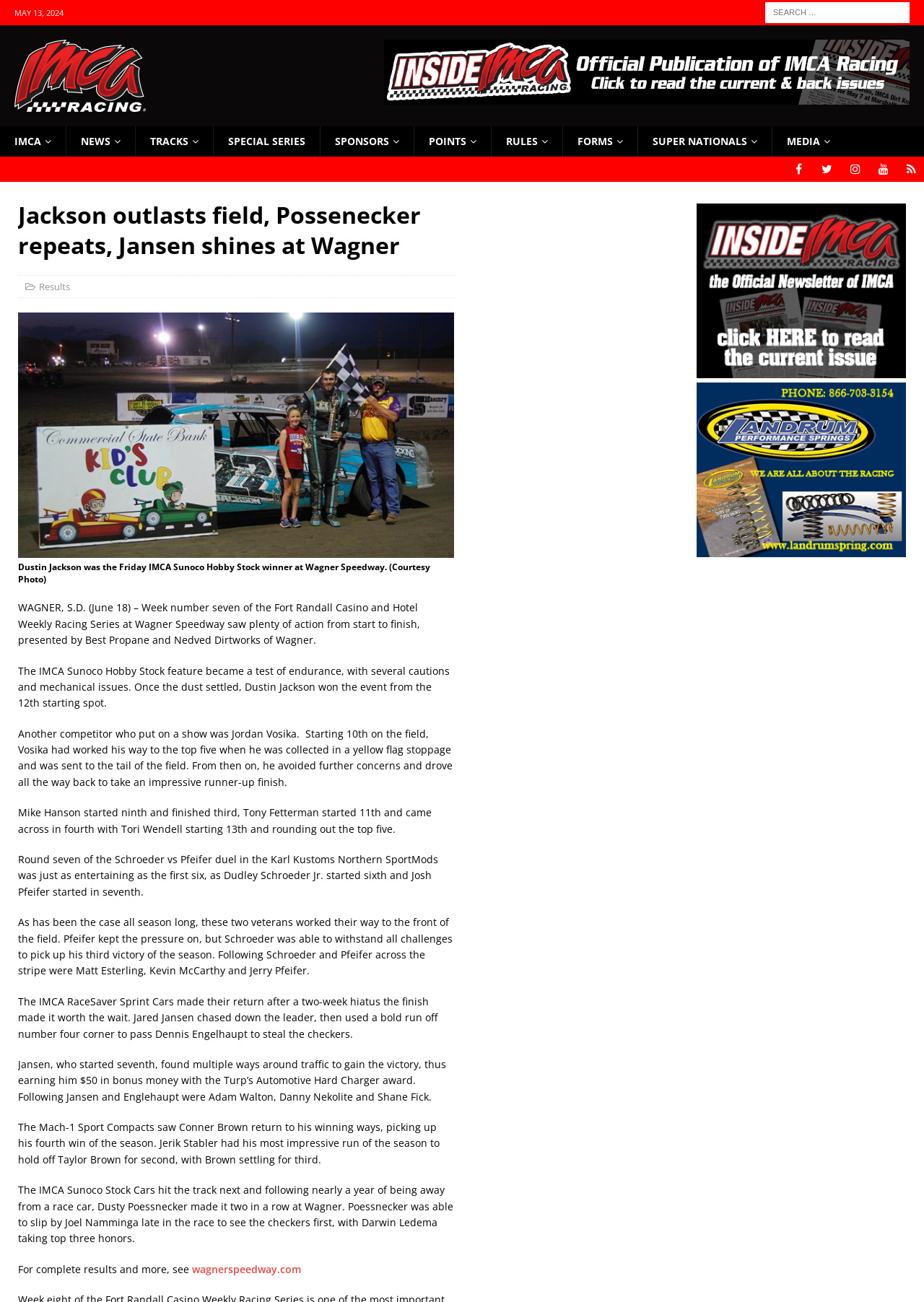Please locate the bounding box coordinates of the element that should be clicked to achieve the given instruction: "Search for something".

[0.828, 0.002, 0.984, 0.018]